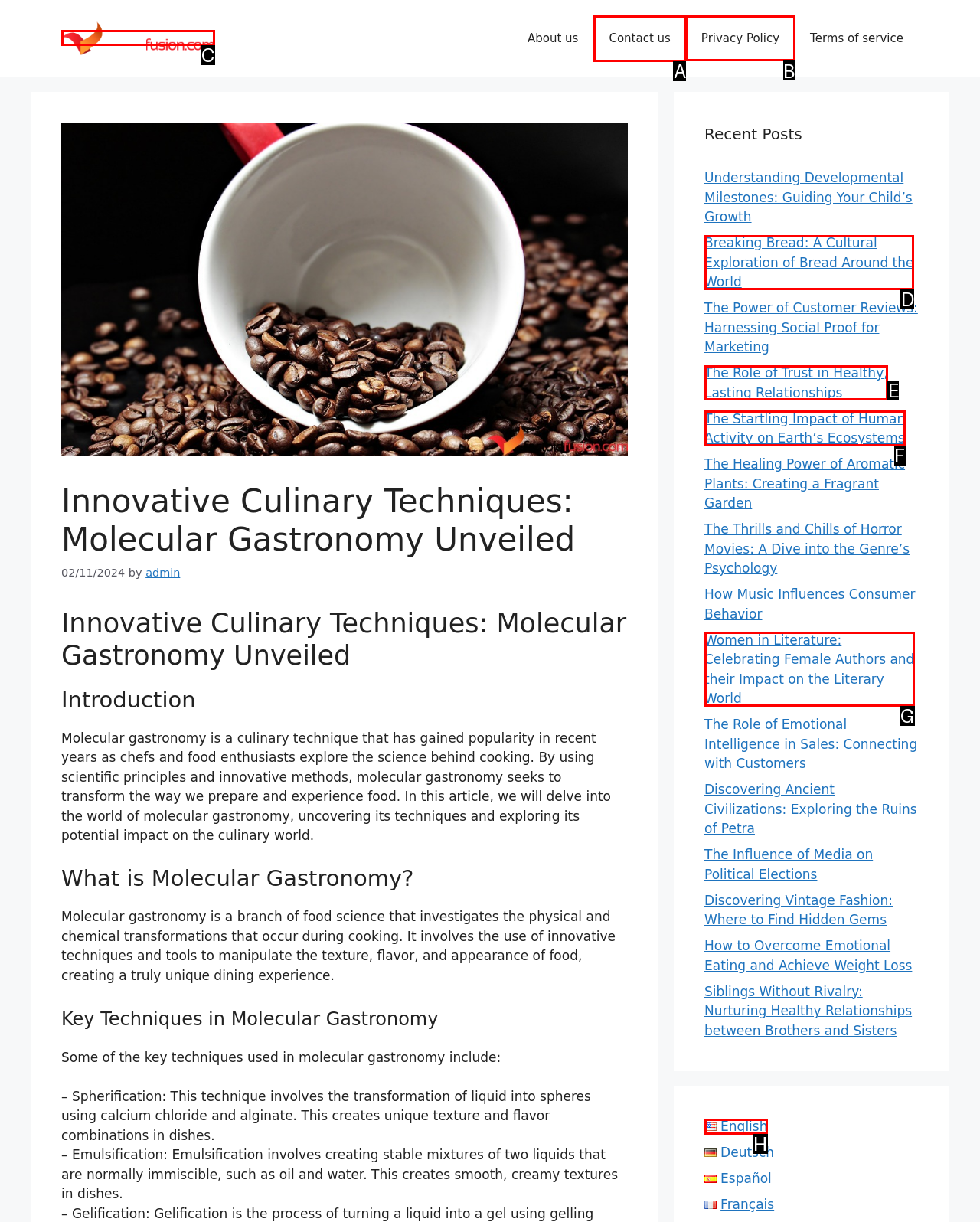Specify which element within the red bounding boxes should be clicked for this task: Visit the 'Privacy Policy' page Respond with the letter of the correct option.

B